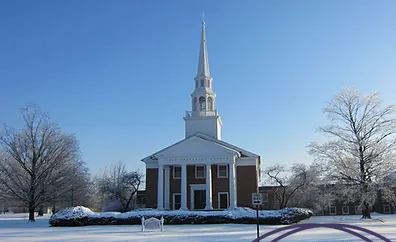What is the façade of the church made of?
By examining the image, provide a one-word or phrase answer.

White